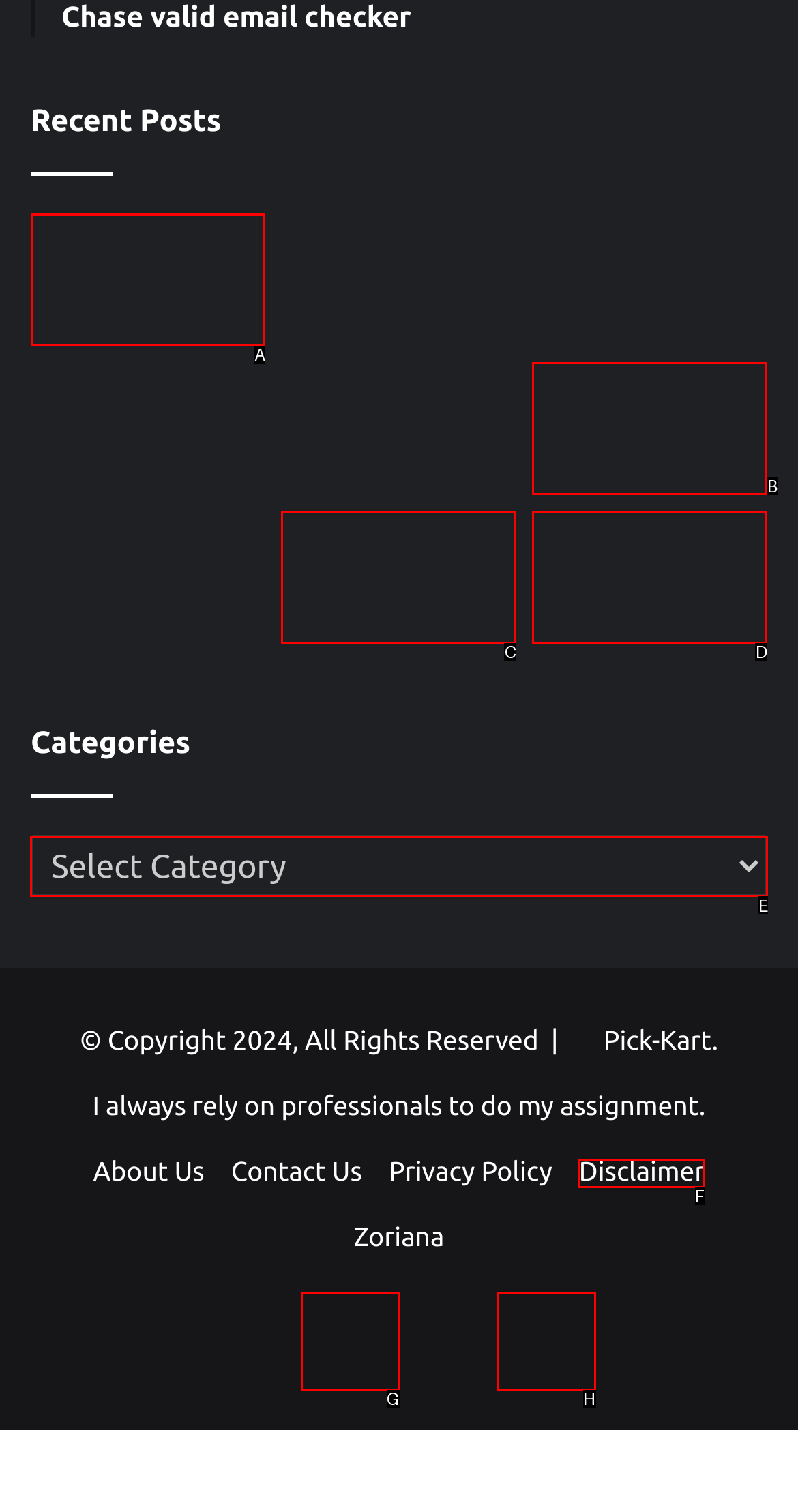Determine which letter corresponds to the UI element to click for this task: Select an option from the 'Categories' combobox
Respond with the letter from the available options.

E